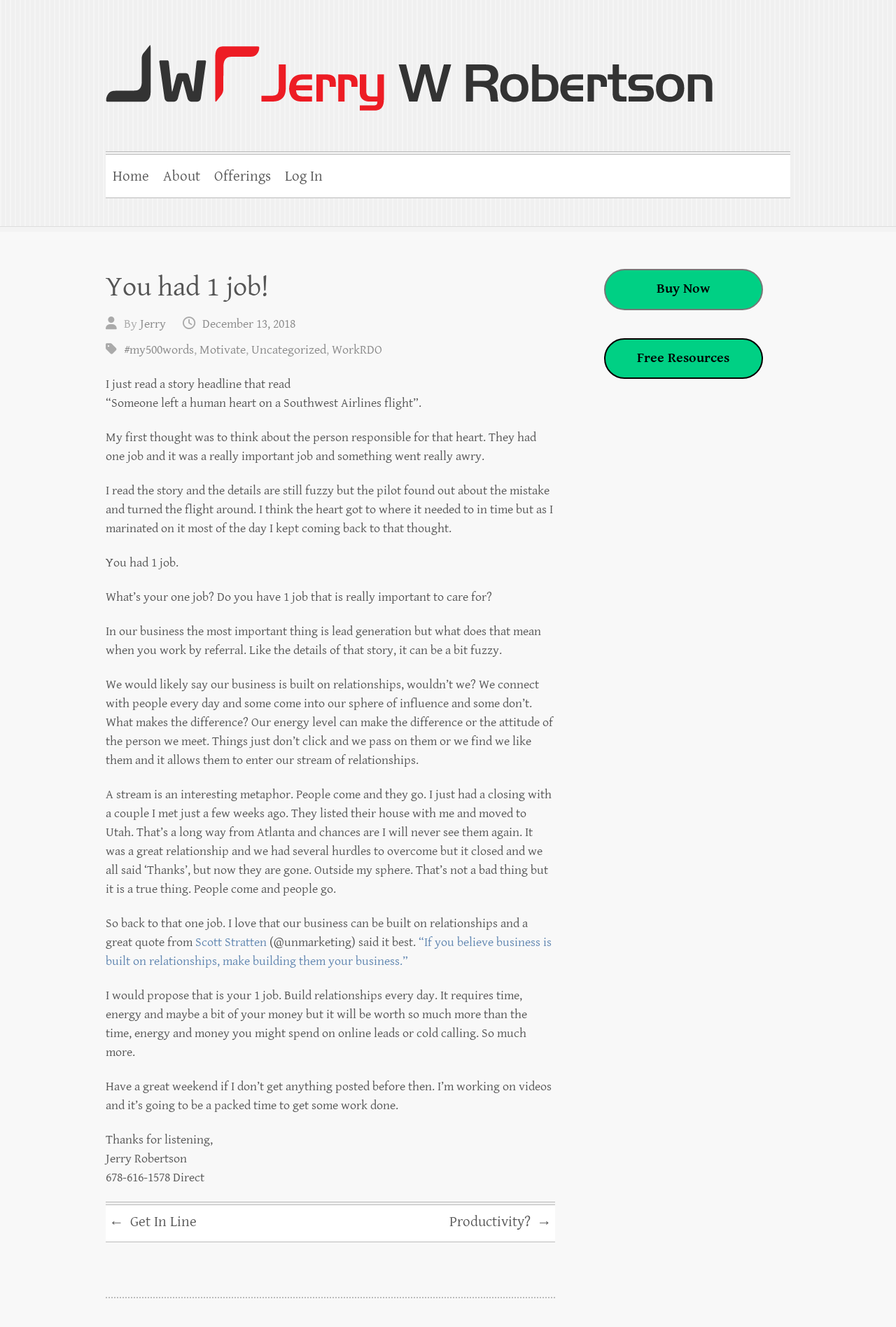Locate and extract the text of the main heading on the webpage.

You had 1 job!